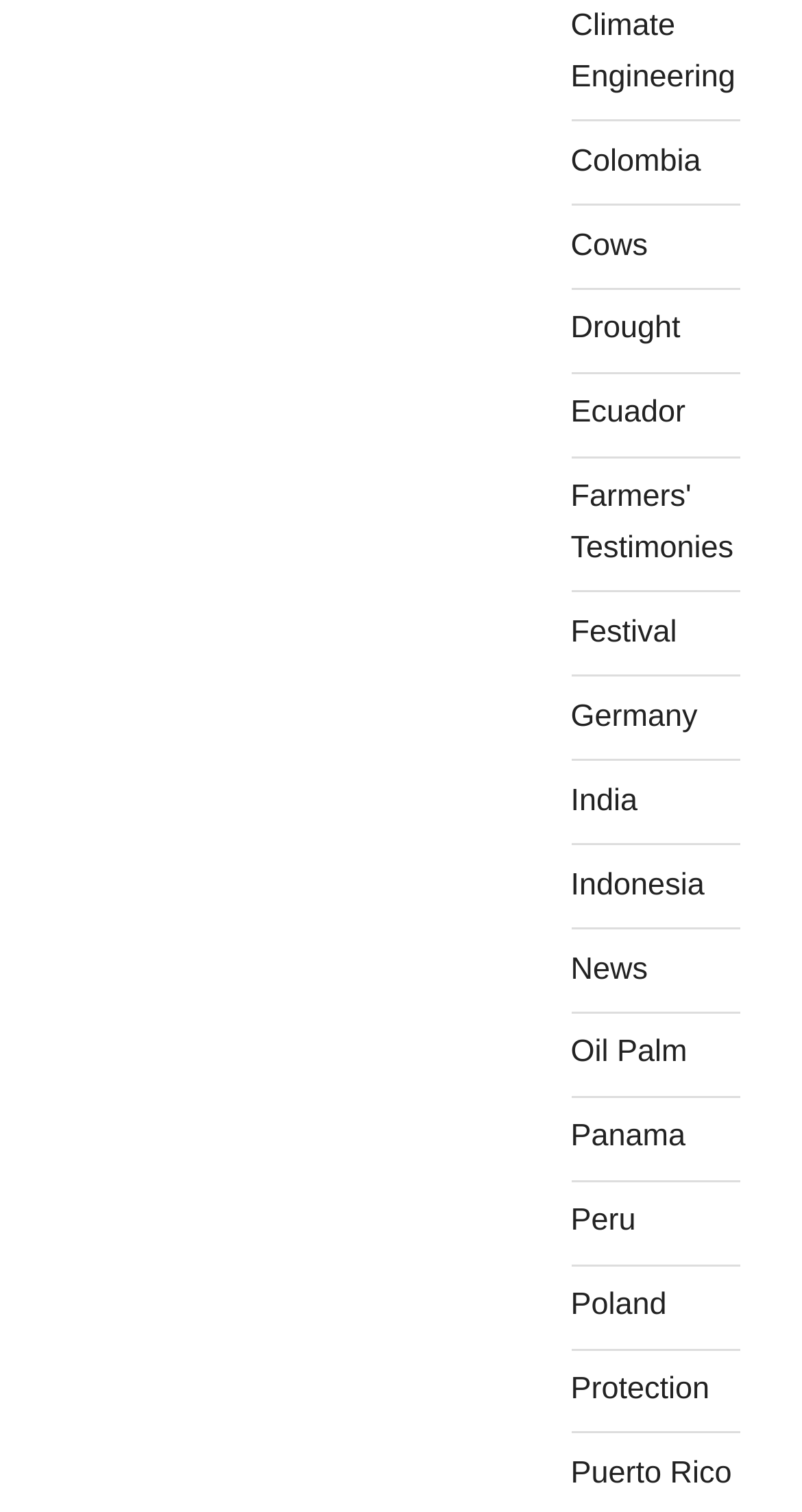Determine the bounding box coordinates for the clickable element required to fulfill the instruction: "Explore Oil Palm". Provide the coordinates as four float numbers between 0 and 1, i.e., [left, top, right, bottom].

[0.712, 0.685, 0.857, 0.708]